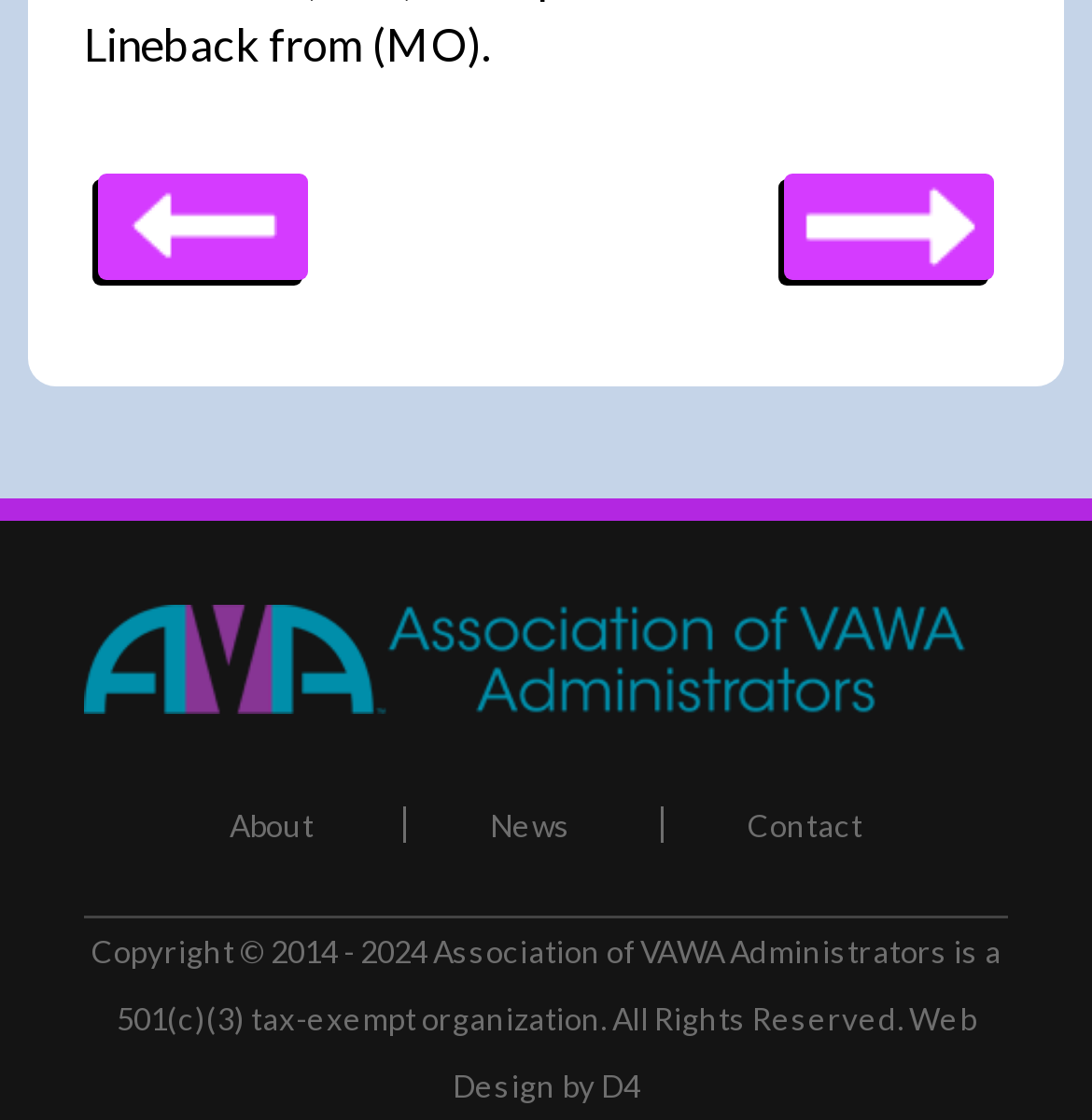Please find the bounding box coordinates (top-left x, top-left y, bottom-right x, bottom-right y) in the screenshot for the UI element described as follows: News

[0.449, 0.721, 0.523, 0.754]